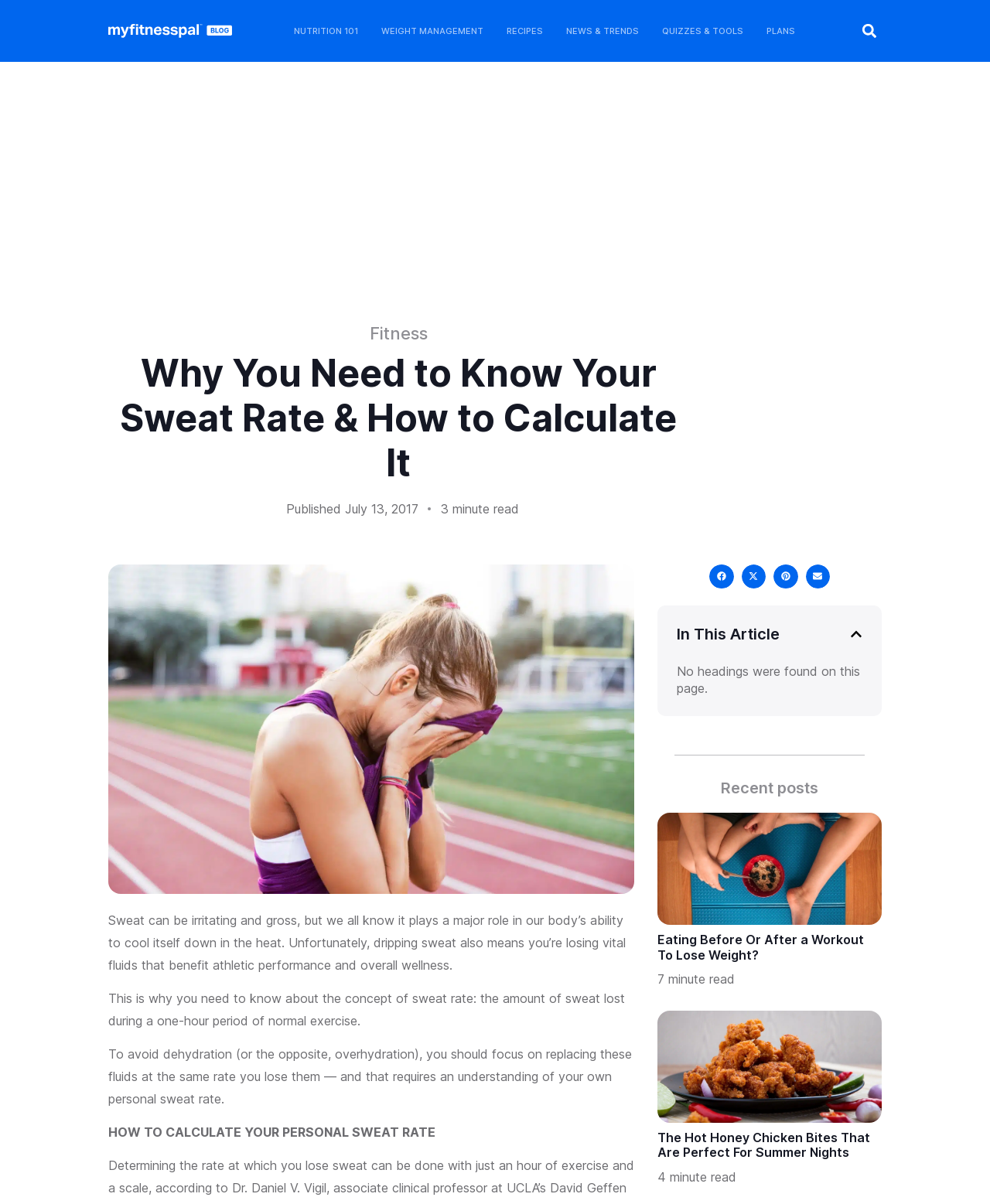Given the element description aria-label="Share on email", predict the bounding box coordinates for the UI element in the webpage screenshot. The format should be (top-left x, top-left y, bottom-right x, bottom-right y), and the values should be between 0 and 1.

[0.814, 0.469, 0.838, 0.489]